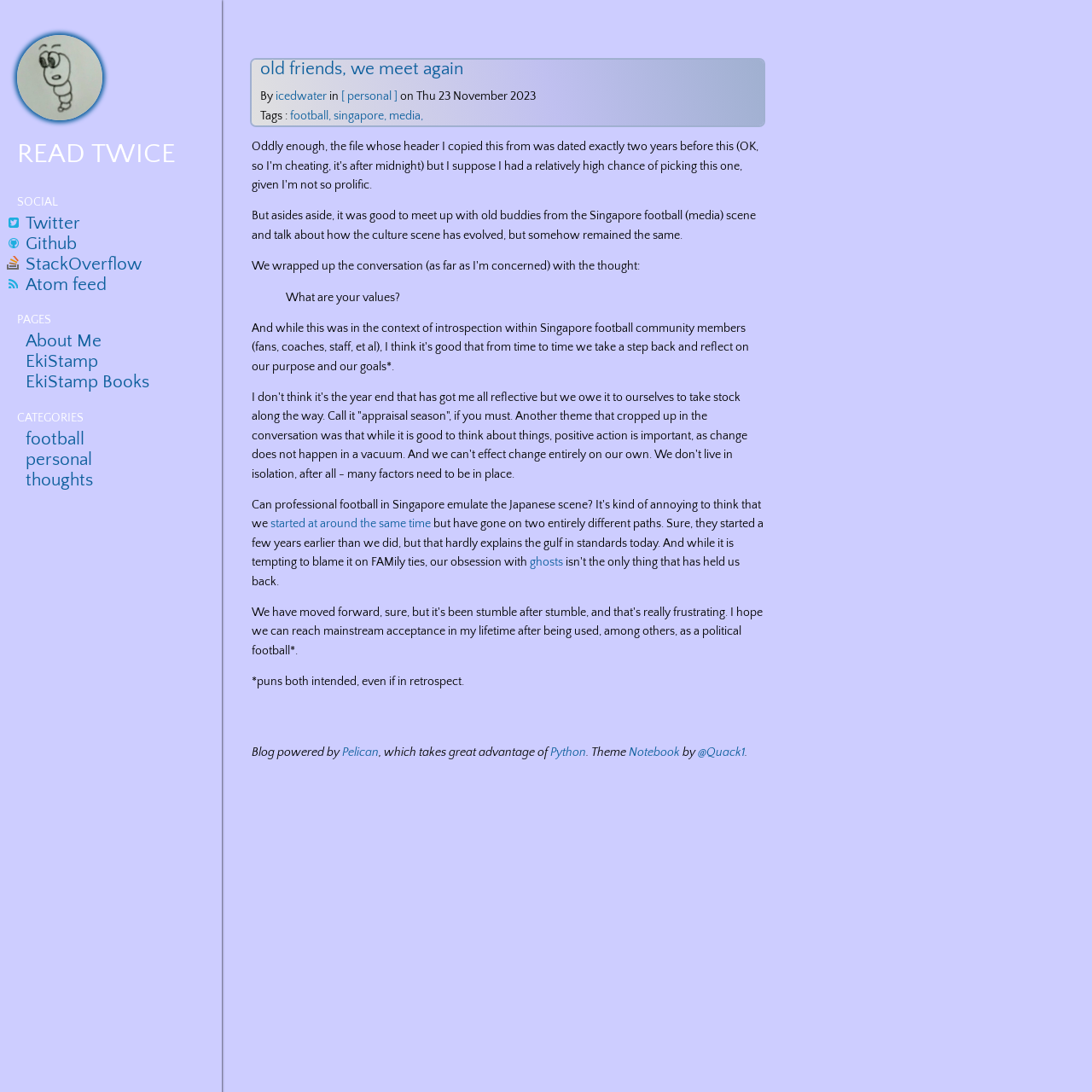Analyze the image and provide a detailed answer to the question: What is the author of the latest article?

The author of the latest article can be found in the article section, where it says 'By icedwater'.